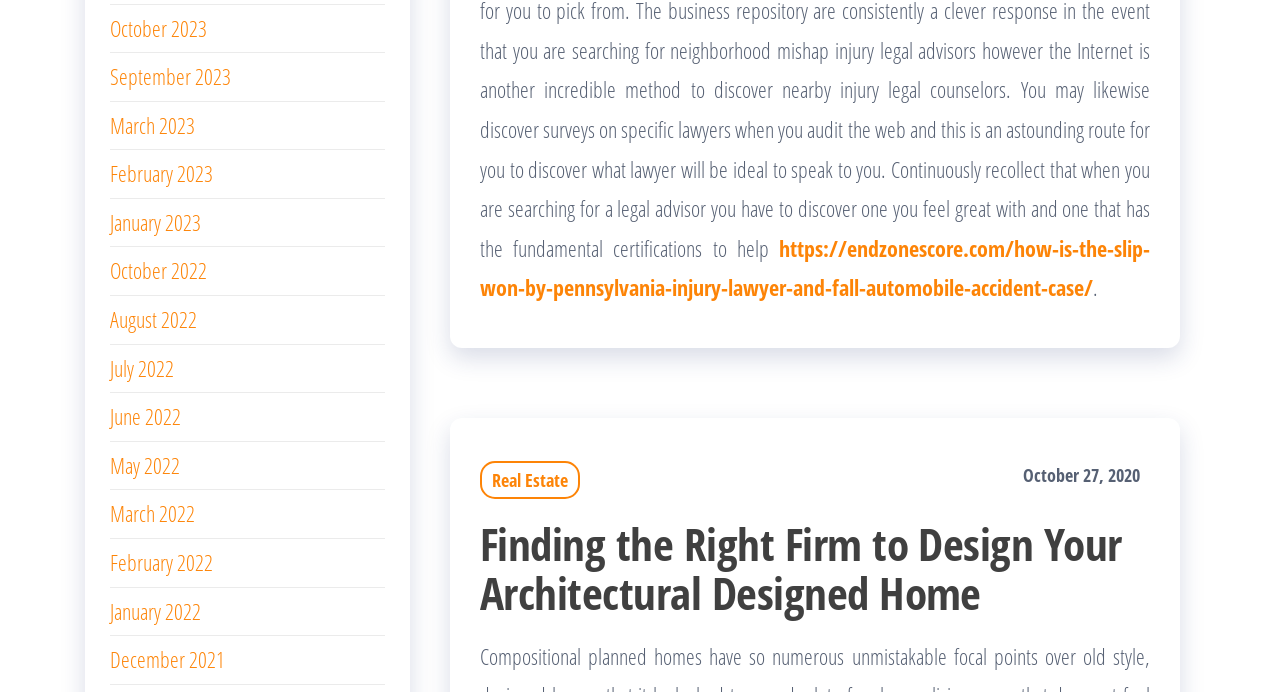Pinpoint the bounding box coordinates of the clickable area needed to execute the instruction: "view October 2023 archives". The coordinates should be specified as four float numbers between 0 and 1, i.e., [left, top, right, bottom].

[0.086, 0.018, 0.162, 0.061]